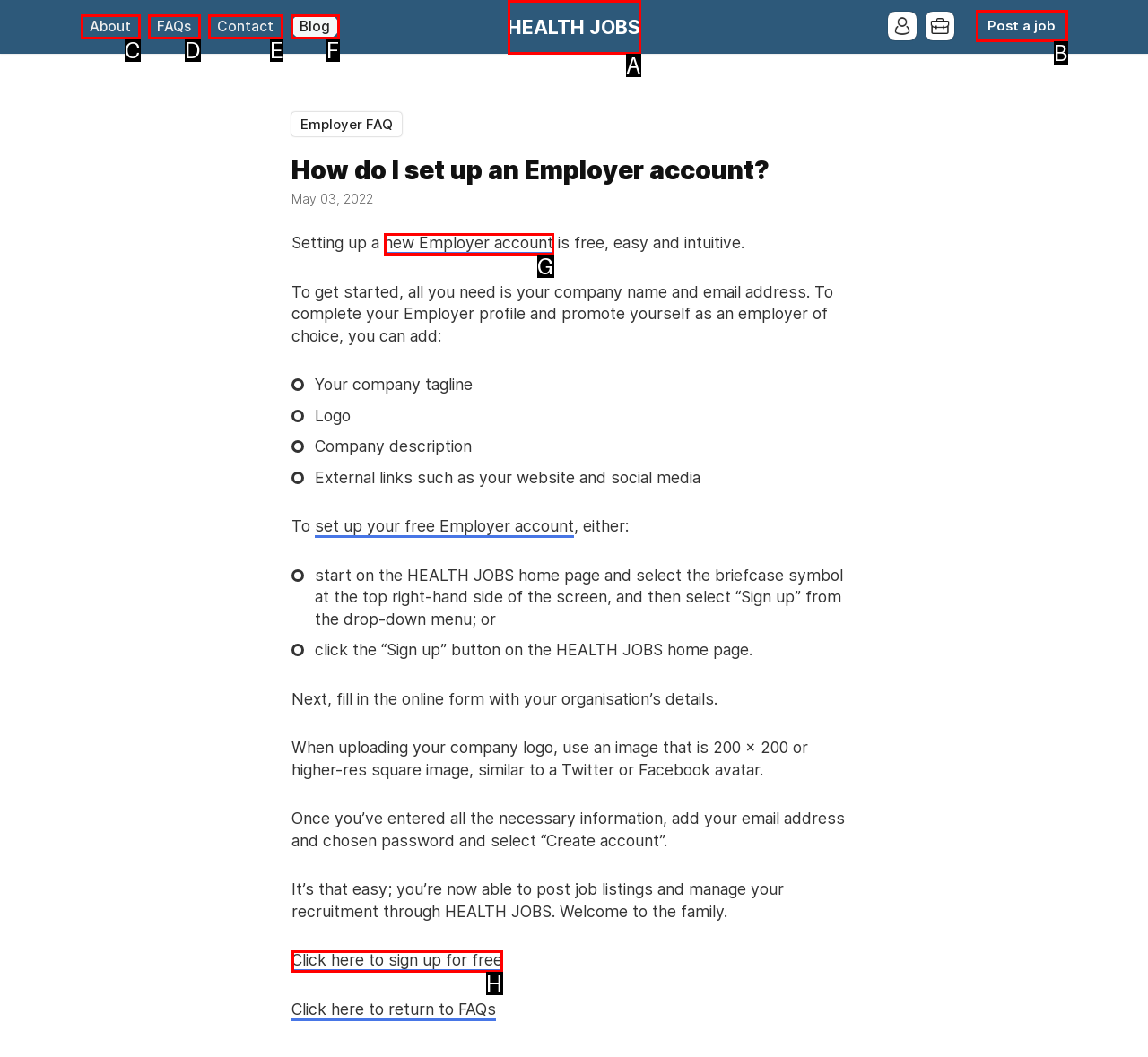Identify the HTML element that matches the description: Post a job. Provide the letter of the correct option from the choices.

B